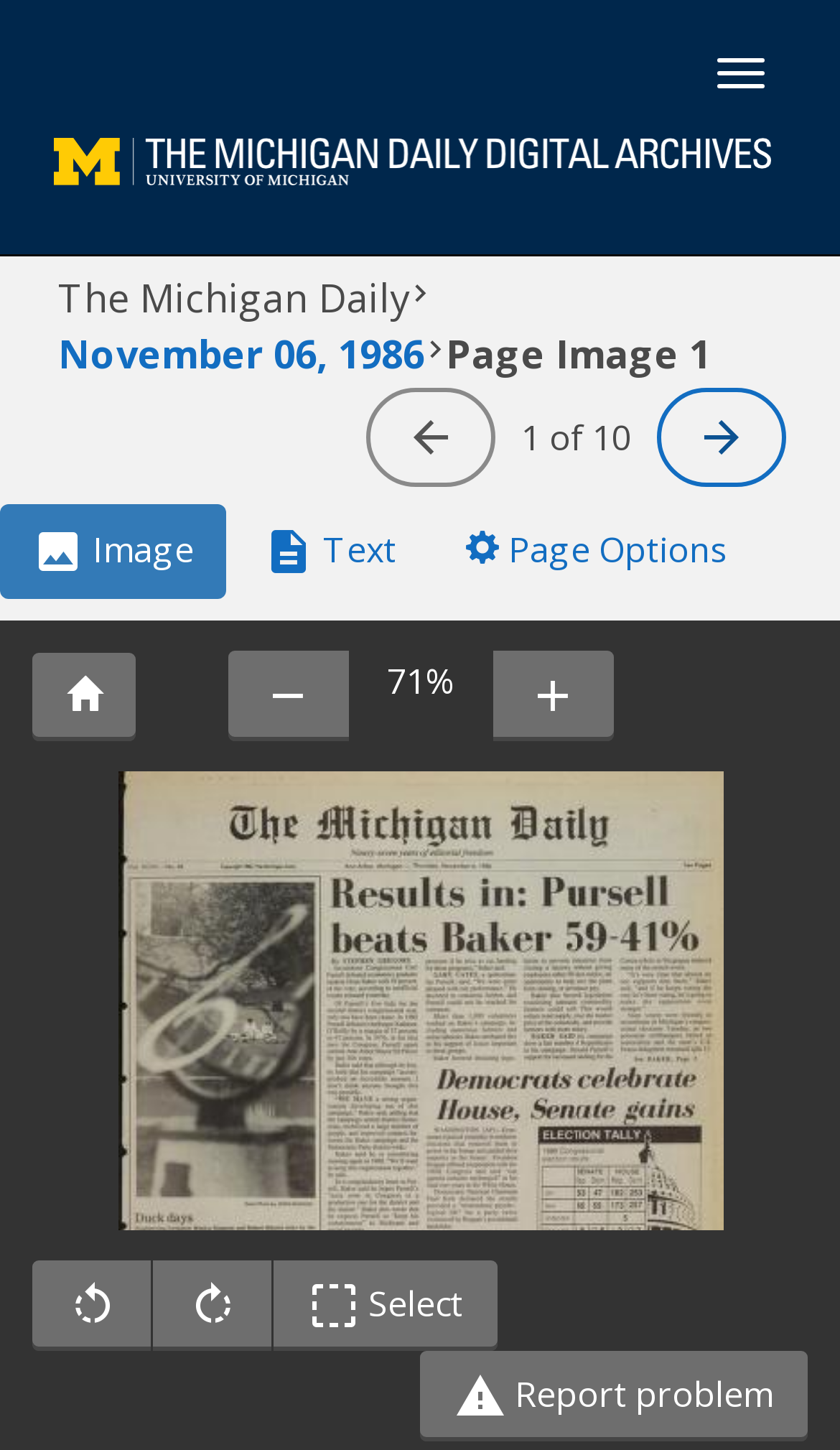Provide a short answer to the following question with just one word or phrase: How many tabs are available?

3